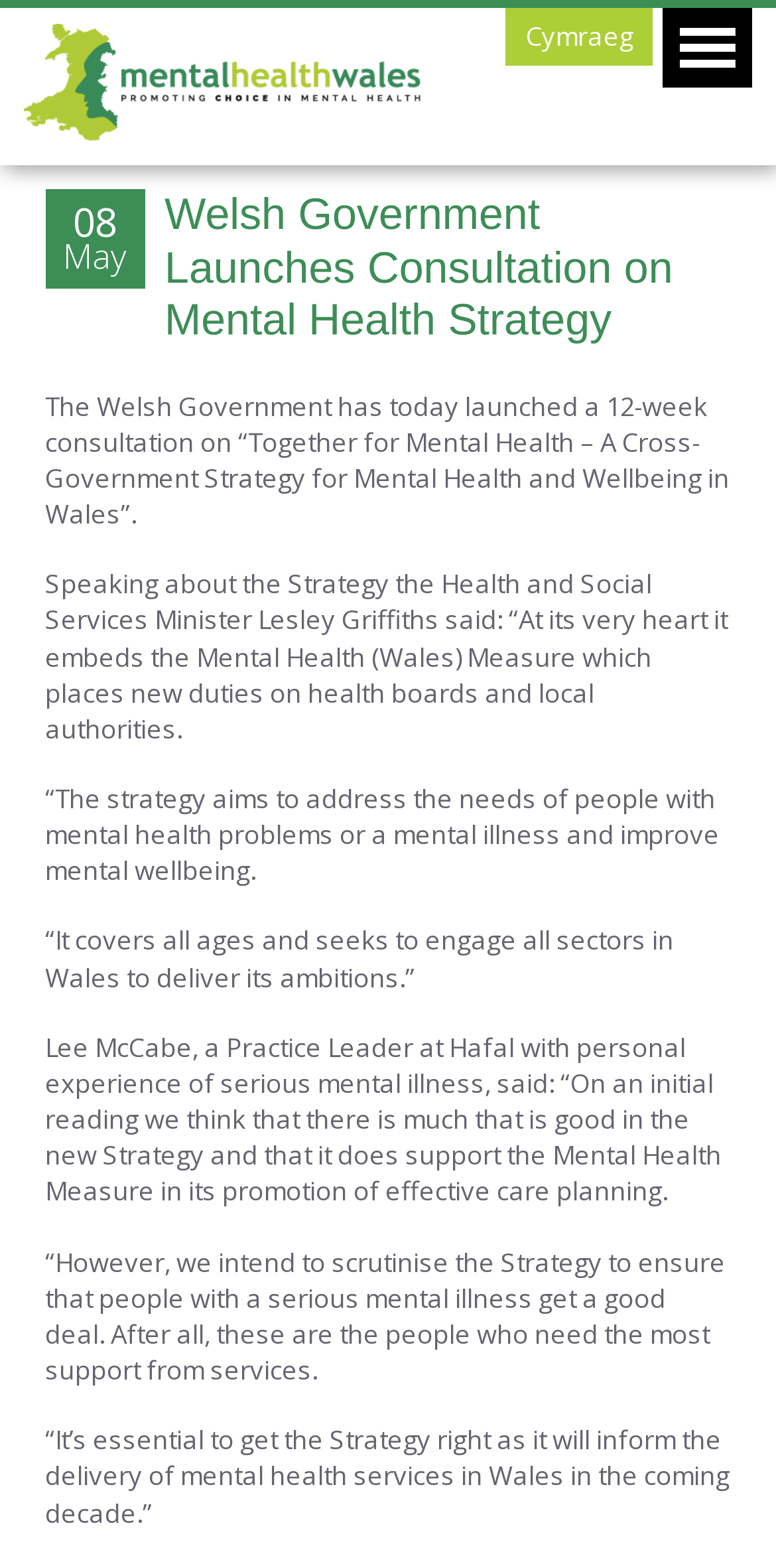Locate the bounding box coordinates of the UI element described by: "parent_node: Mental Health Wales". Provide the coordinates as four float numbers between 0 and 1, formatted as [left, top, right, bottom].

[0.855, 0.005, 0.97, 0.056]